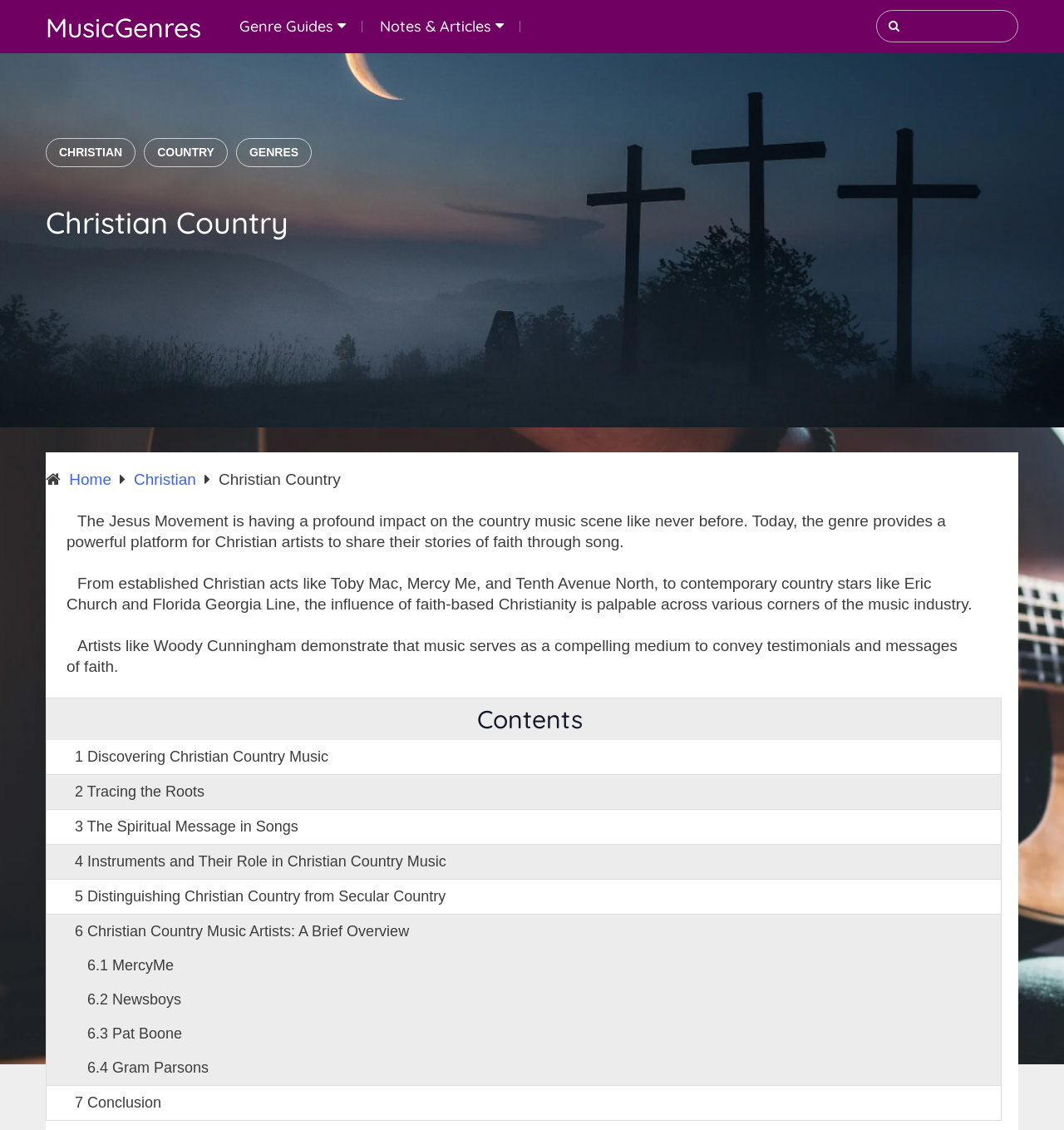How many links are provided under the 'Contents' heading?
Refer to the image and answer the question using a single word or phrase.

7